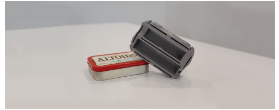Provide a brief response to the question below using one word or phrase:
What is the purpose of the custom 3D printed insert?

To enhance utility